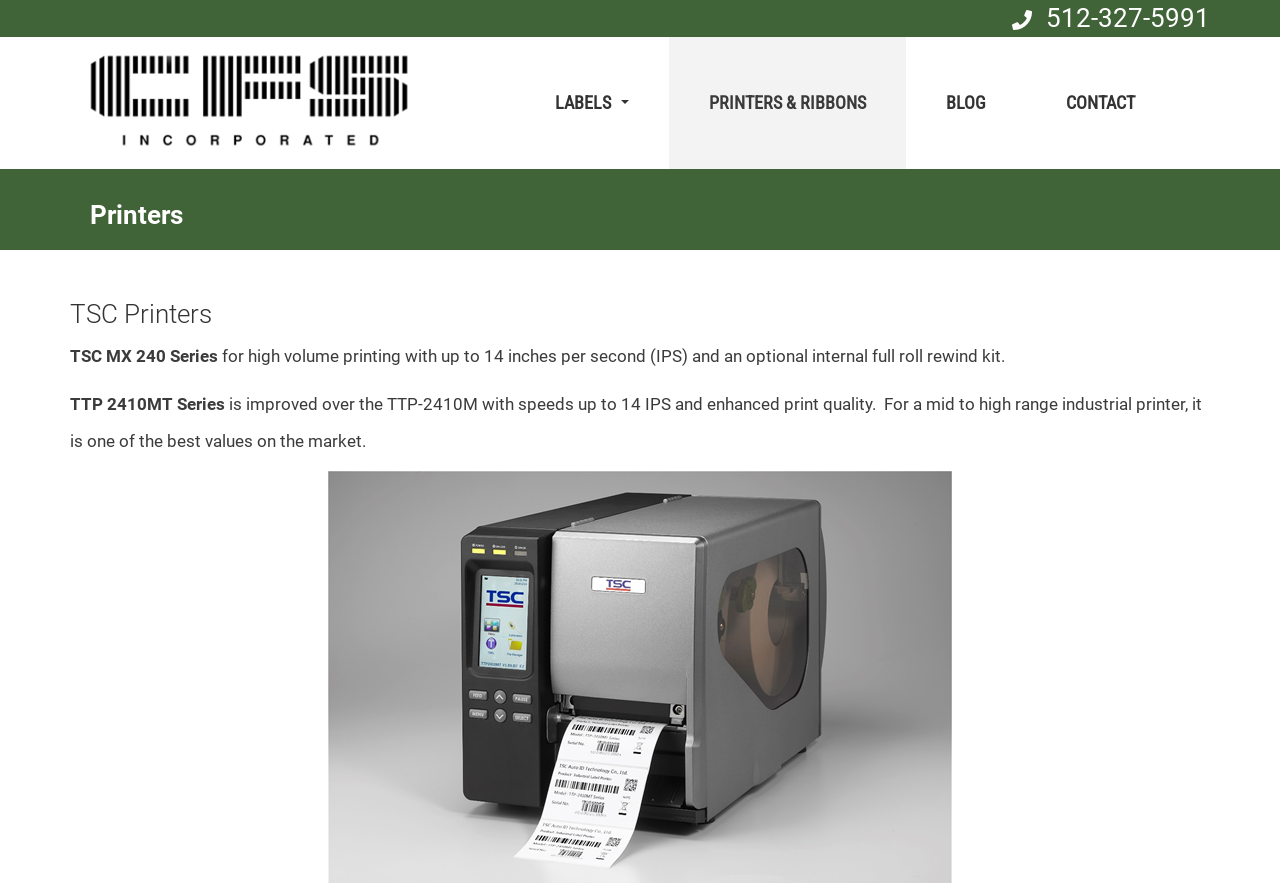Please give a one-word or short phrase response to the following question: 
What is the maximum speed of the TSC MX 240 Series?

14 inches per second